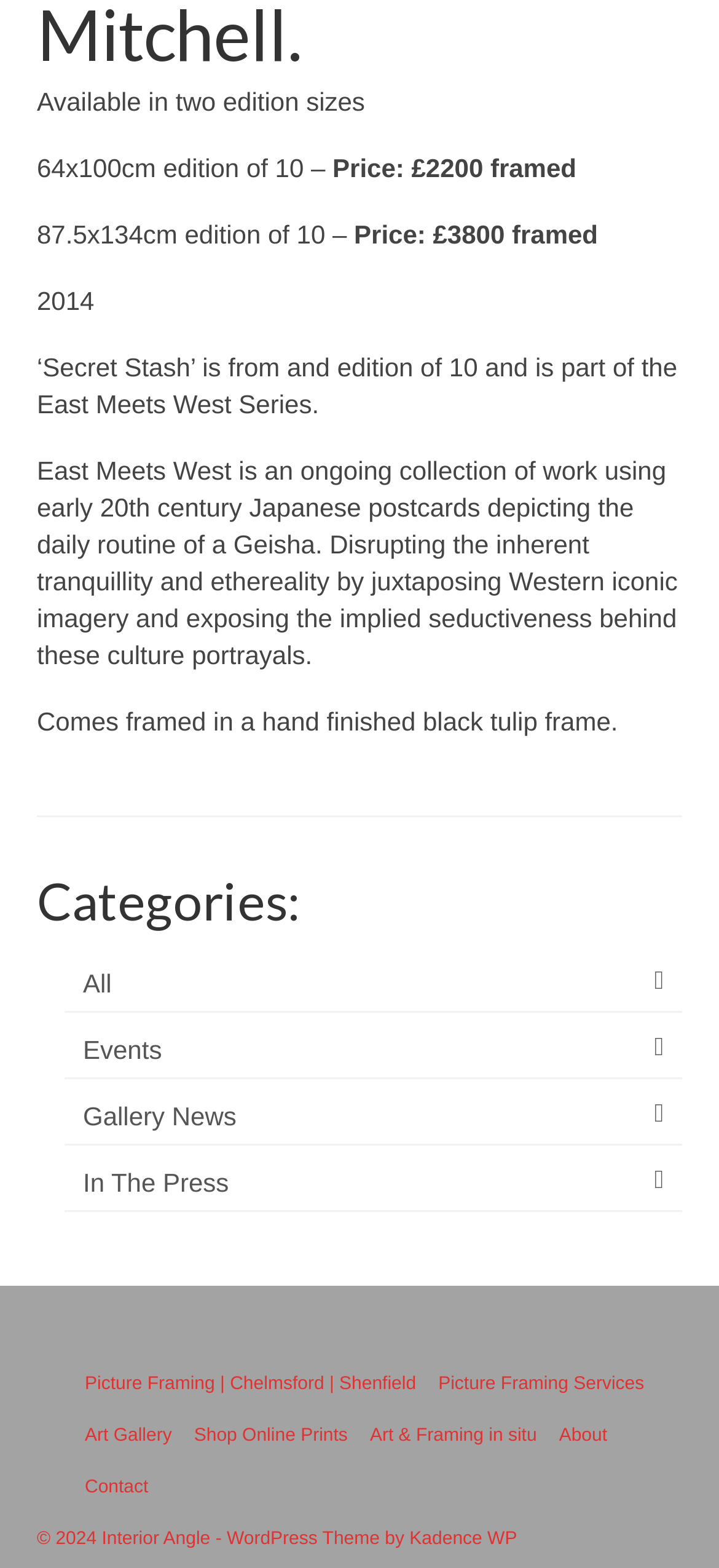Look at the image and answer the question in detail:
What is the year the artwork was created?

The year the artwork was created is mentioned in the text '2014' which is located below the description of the artwork.